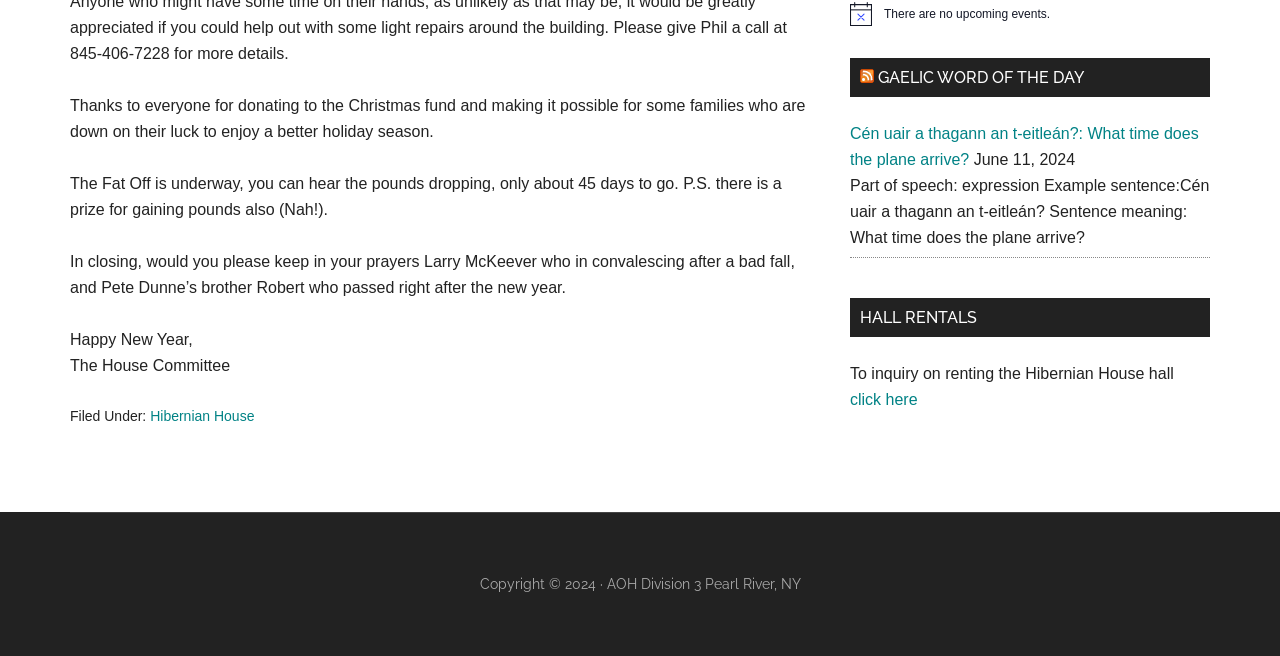Using the webpage screenshot and the element description click here, determine the bounding box coordinates. Specify the coordinates in the format (top-left x, top-left y, bottom-right x, bottom-right y) with values ranging from 0 to 1.

[0.664, 0.597, 0.72, 0.623]